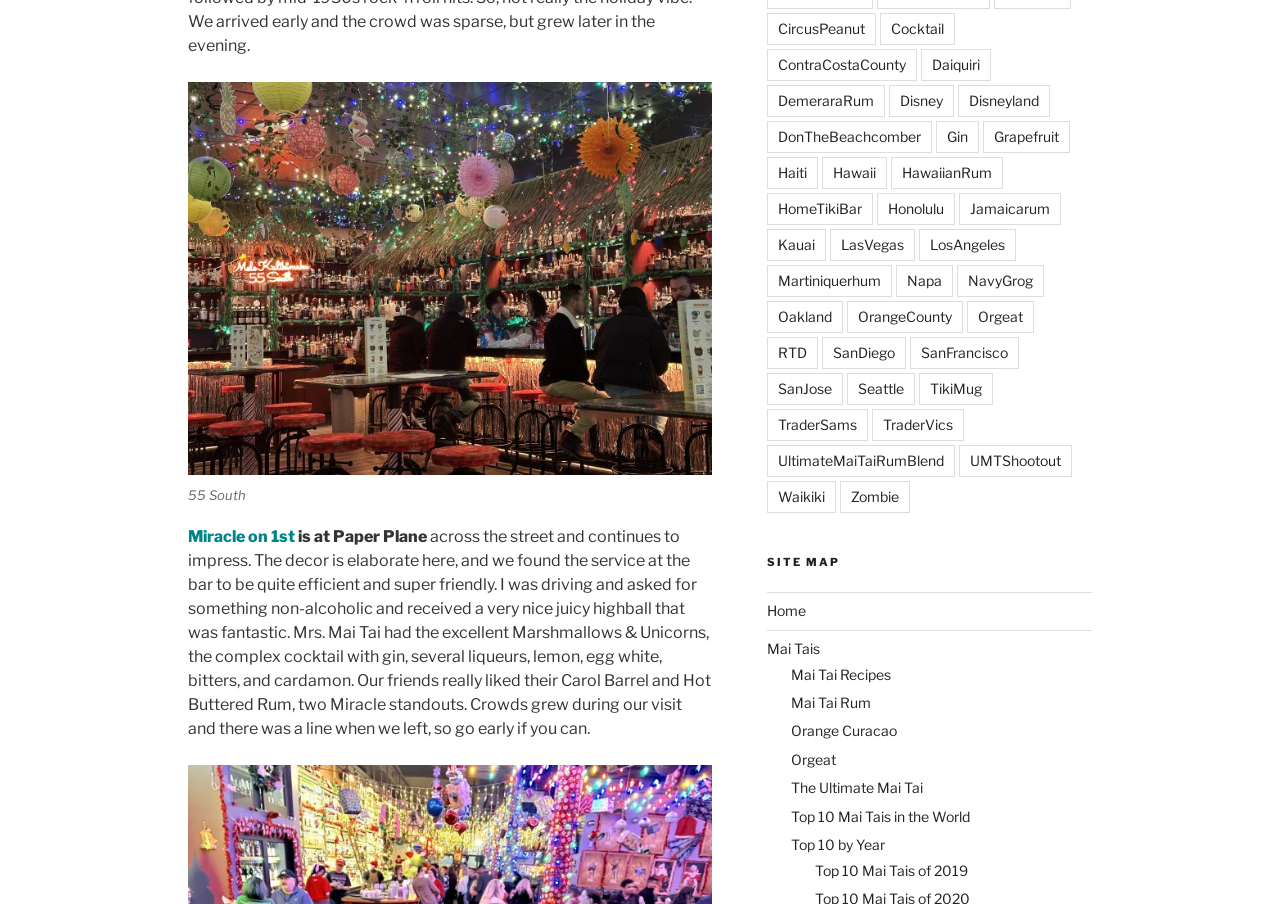Show the bounding box coordinates of the element that should be clicked to complete the task: "Visit the page about Mai Tai Recipes".

[0.618, 0.736, 0.696, 0.755]